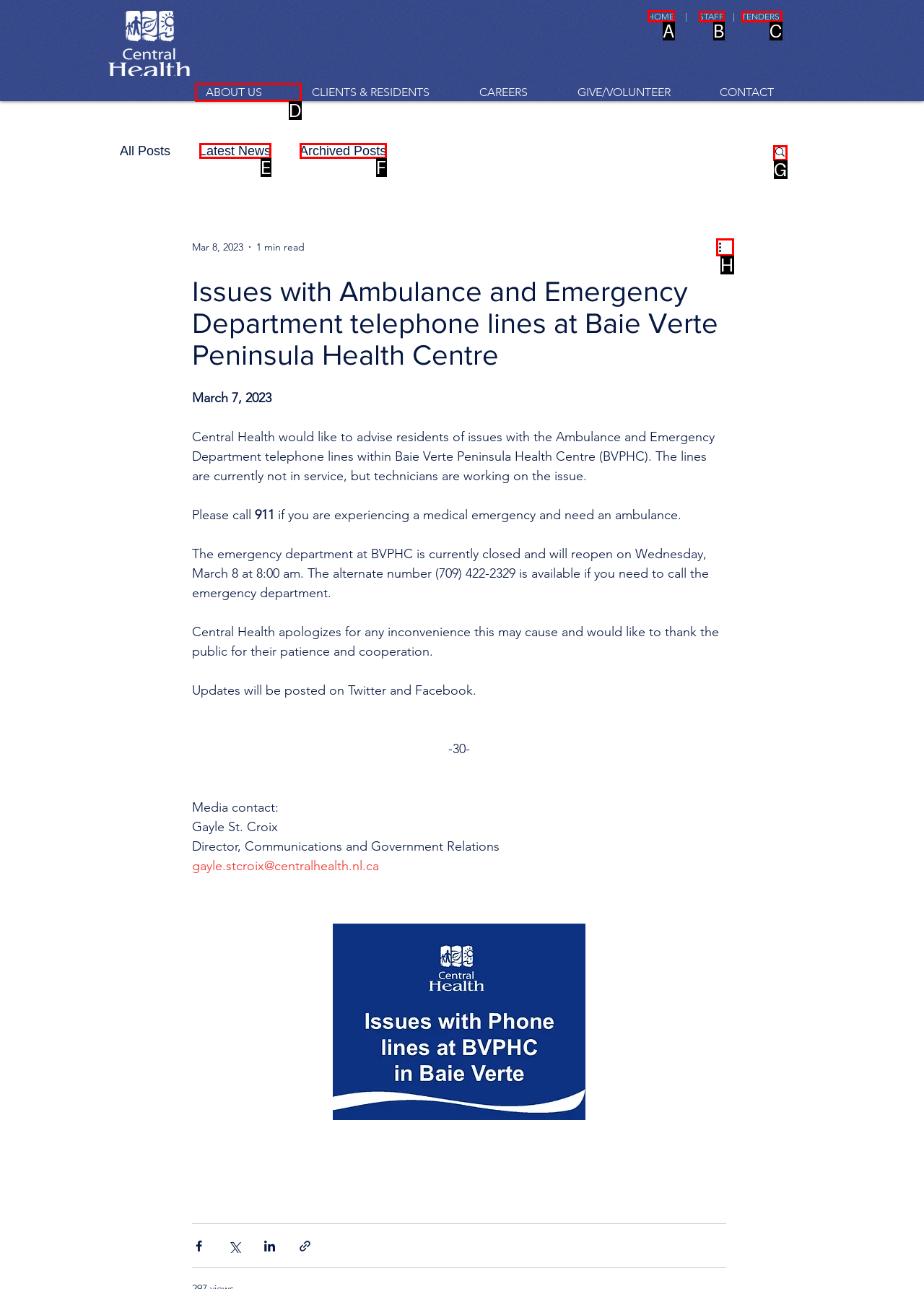Please indicate which option's letter corresponds to the task: Click the HOME link by examining the highlighted elements in the screenshot.

A